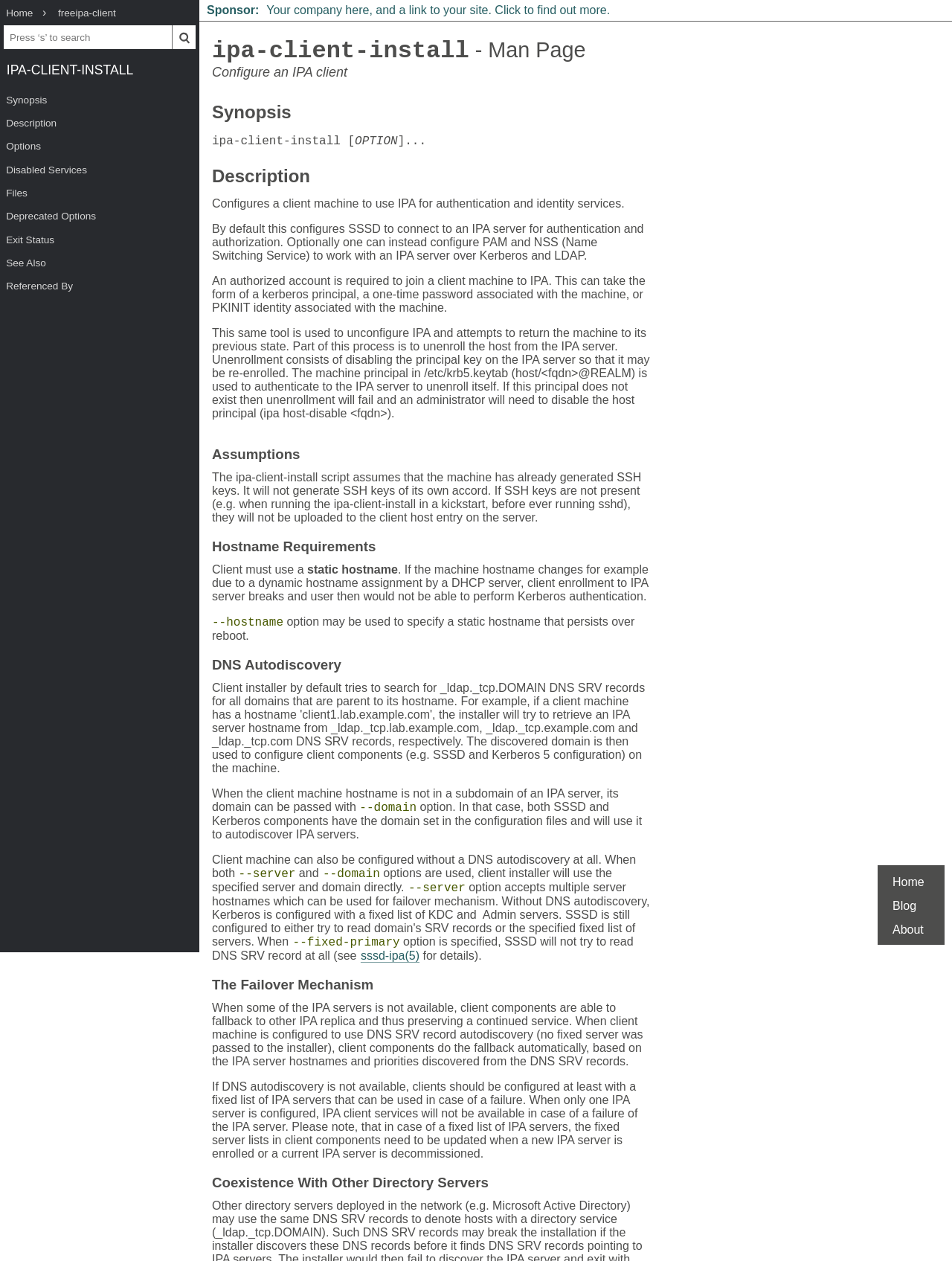Provide a thorough description of this webpage.

This webpage is about the IPA client installation, specifically the `ipa-client-install` command. At the top, there is a navigation bar with links to "Home", "freeipa-client", and a search box with a search button. Below the navigation bar, there is a header section with a title "ipa-client-install - Man Page" and a subtitle "Configure an IPA client".

The main content of the page is divided into several sections, including "Synopsis", "Description", "Options", "Disabled Services", "Files", "Deprecated Options", "Exit Status", "See Also", and "Referenced By". Each section has a heading and a brief description or list of options.

The "Description" section provides a detailed explanation of what the `ipa-client-install` command does, including configuring a client machine to use IPA for authentication and identity services. It also mentions the assumptions and requirements for the script to work correctly.

The page also has several links to other related topics, such as "Assumptions", "Hostname Requirements", "DNS Autodiscovery", "The Failover Mechanism", and "Coexistence With Other Directory Servers". These links are scattered throughout the page, often with a brief description or heading.

At the bottom of the page, there is a footer section with links to "Home", "Blog", and "About".